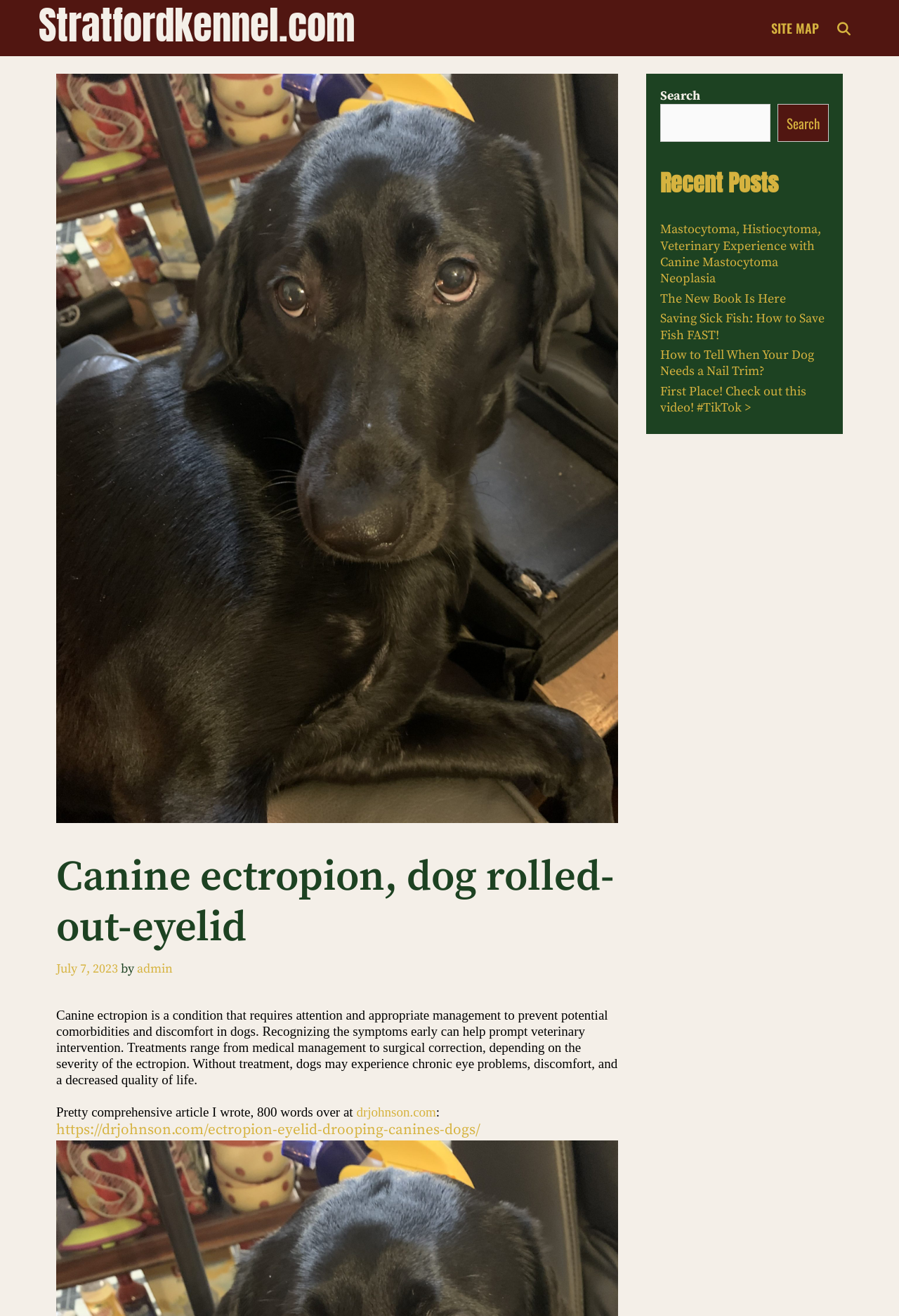Please specify the bounding box coordinates of the clickable region necessary for completing the following instruction: "Go to drjohnson.com". The coordinates must consist of four float numbers between 0 and 1, i.e., [left, top, right, bottom].

[0.396, 0.84, 0.485, 0.851]